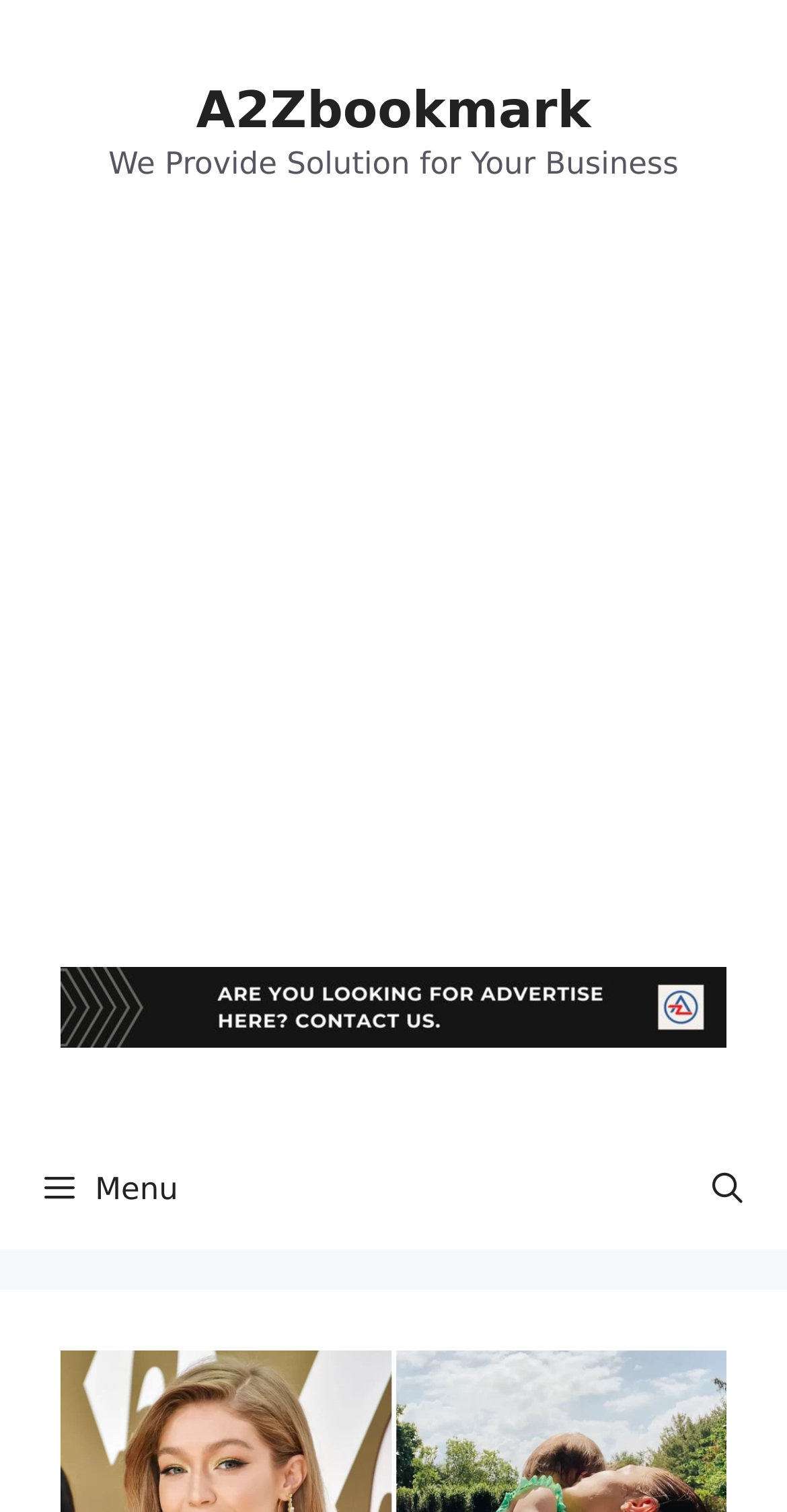Identify the bounding box of the UI component described as: "A2Zbookmark".

[0.249, 0.053, 0.751, 0.092]